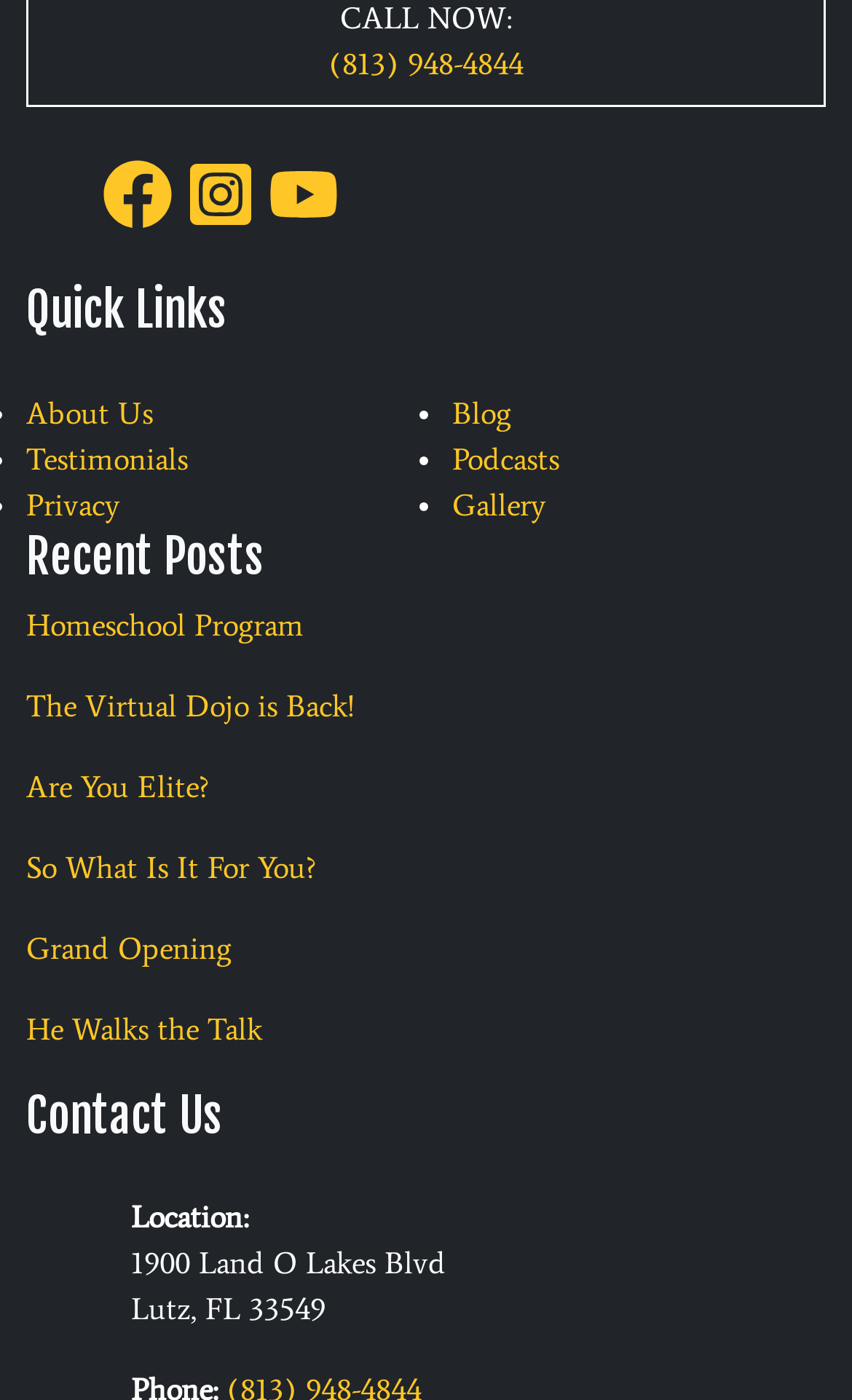Find the bounding box coordinates for the area that should be clicked to accomplish the instruction: "Check the Gallery".

[0.531, 0.347, 0.641, 0.374]